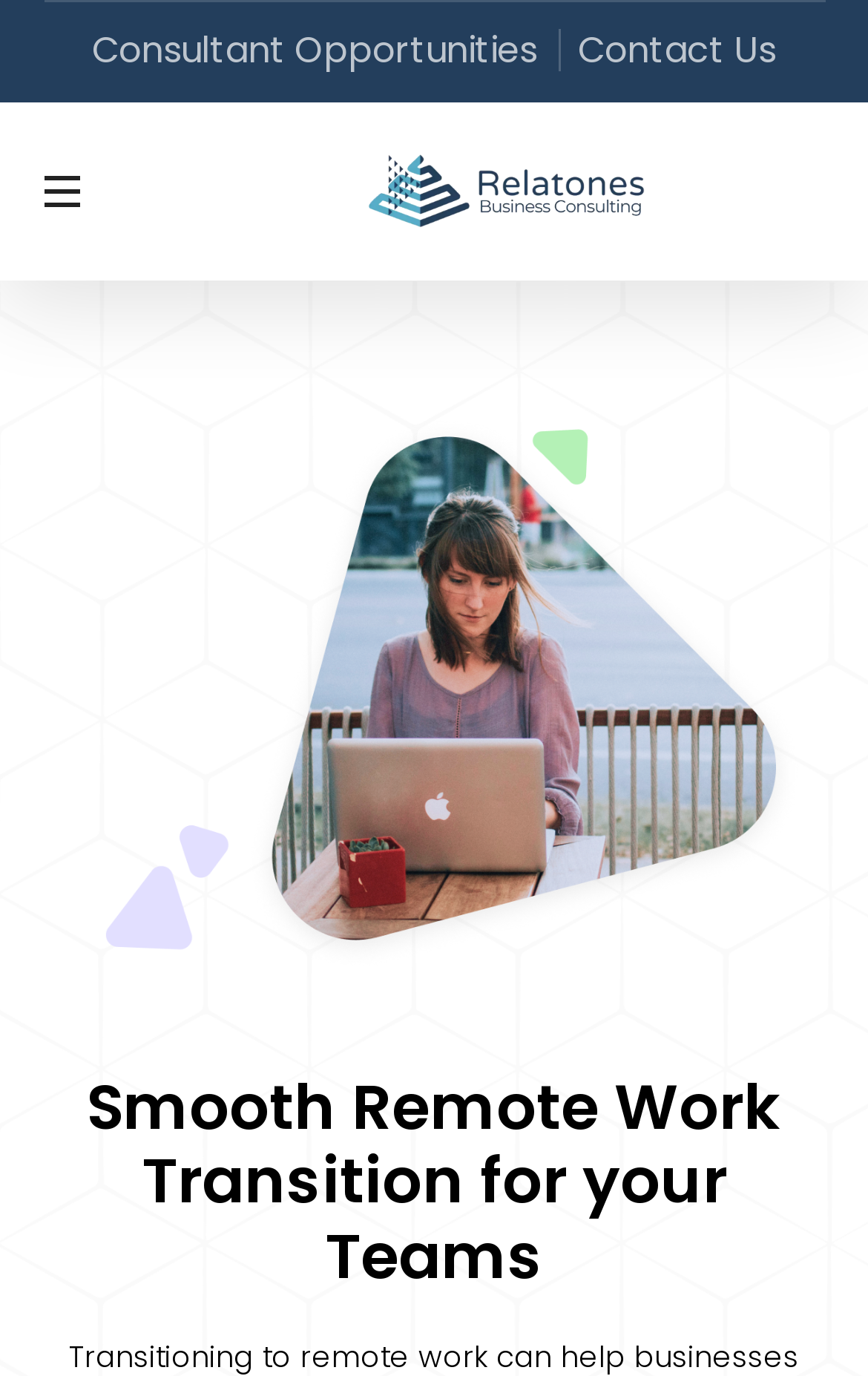What is the position of the 'Relatones Relatones' link?
Using the visual information, reply with a single word or short phrase.

Center